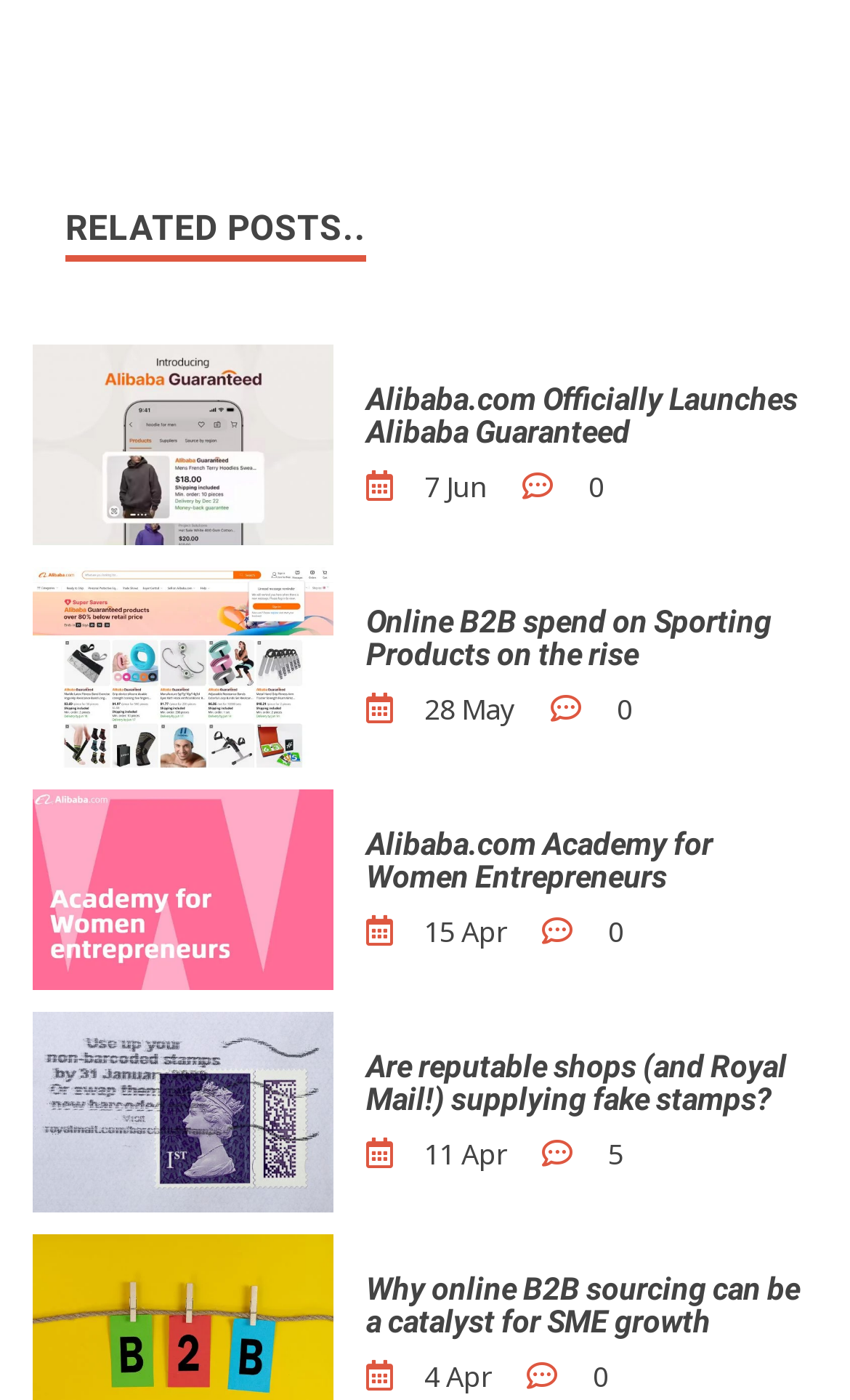Please locate the clickable area by providing the bounding box coordinates to follow this instruction: "Click the facebook sharing button".

None